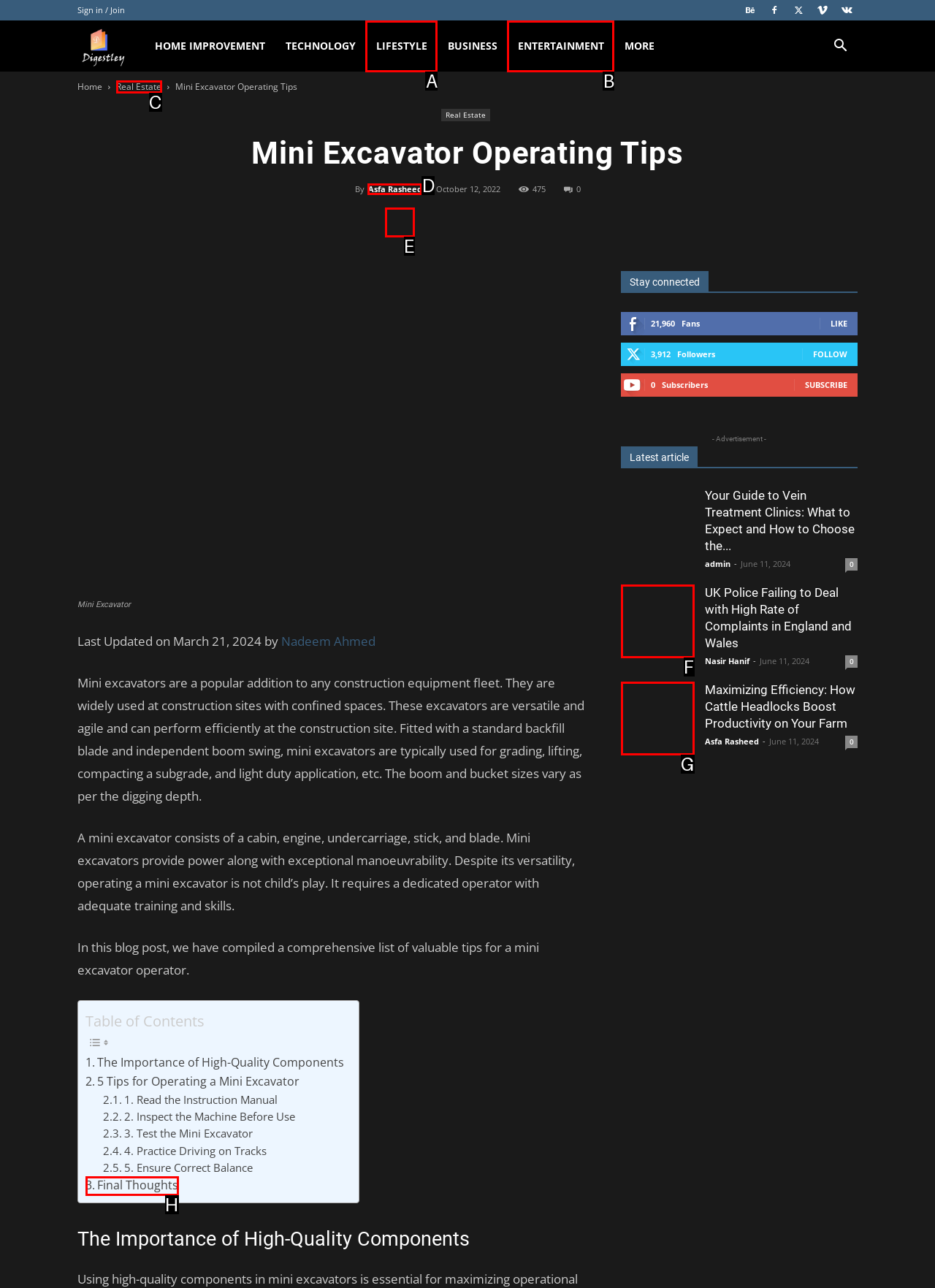Based on the description: Final Thoughts, find the HTML element that matches it. Provide your answer as the letter of the chosen option.

H